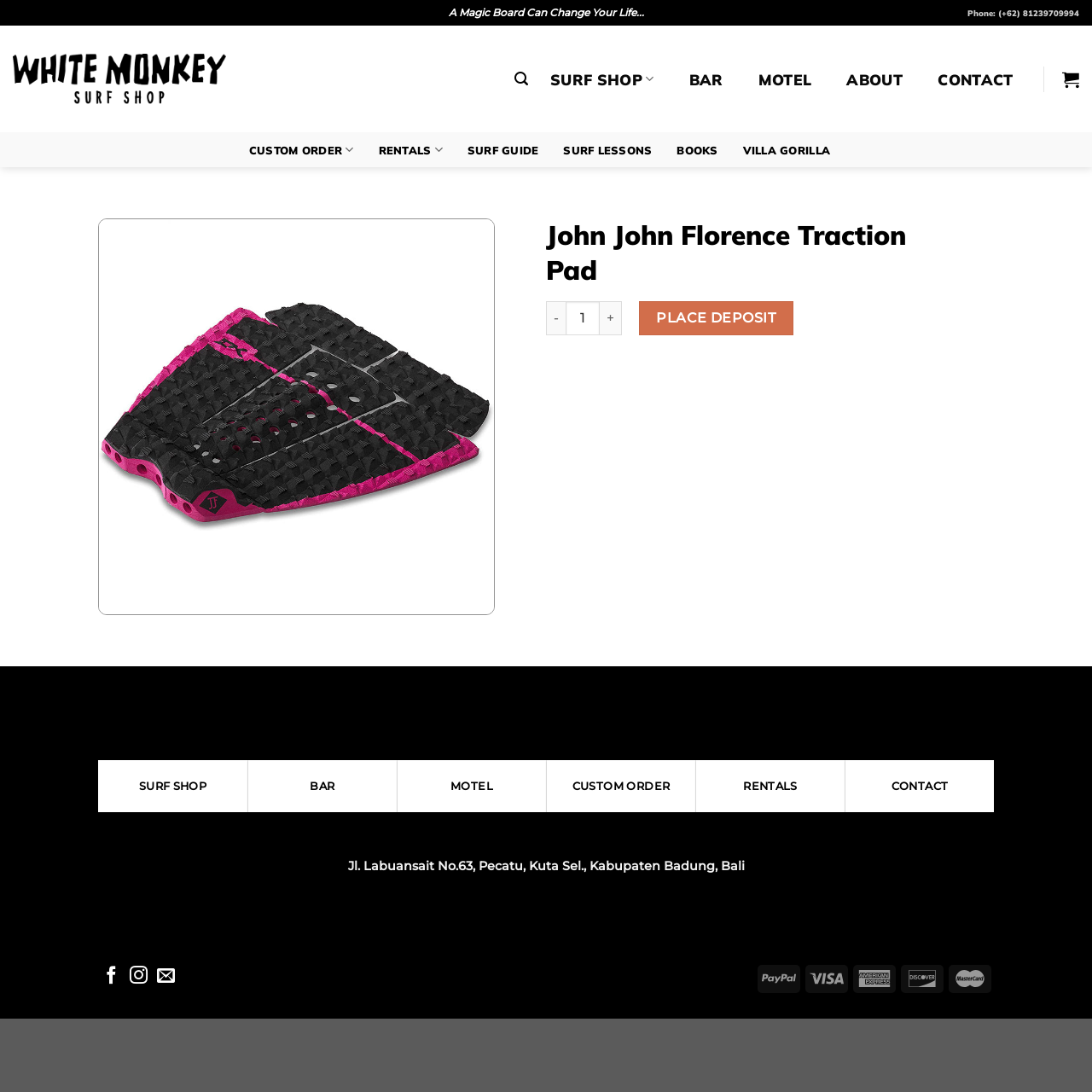What are the social media platforms where I can follow the surf shop?
Please give a detailed and thorough answer to the question, covering all relevant points.

I found the answer by looking at the bottom-left corner of the webpage, where there are links with the text 'Follow on Facebook' and 'Follow on Instagram'.